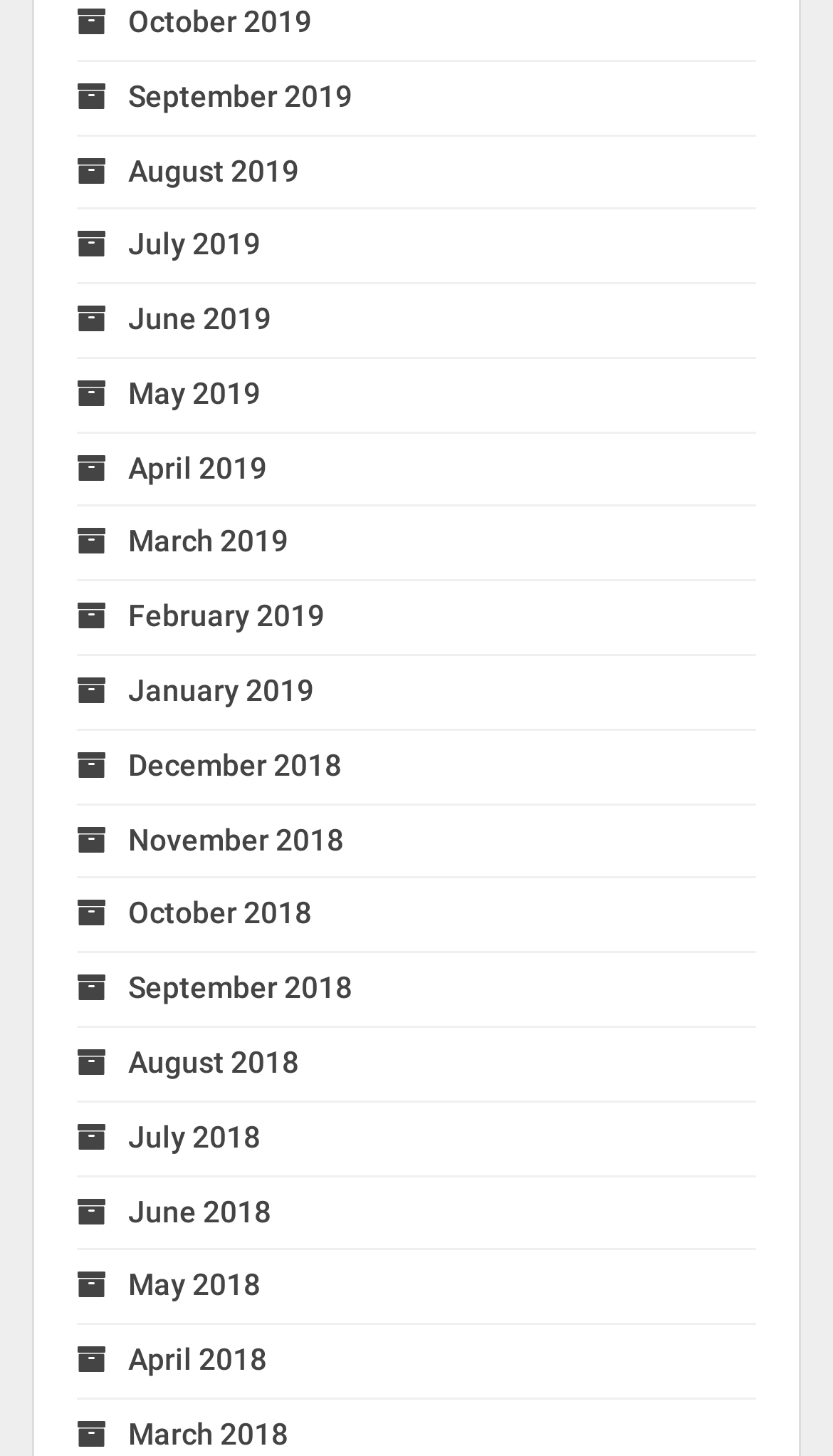Determine the bounding box coordinates of the section to be clicked to follow the instruction: "View the topic 'Cryptocurrency Exchange Development: Start Crypto Journey!'". The coordinates should be given as four float numbers between 0 and 1, formatted as [left, top, right, bottom].

None